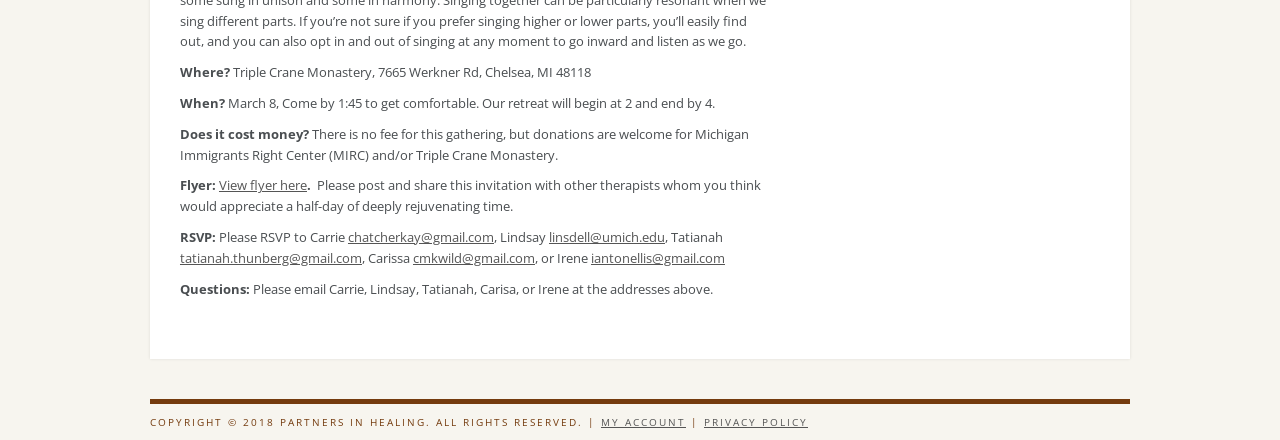Use a single word or phrase to answer the following:
What should I do if I have questions about the retreat?

Email Carrie, Lindsay, Tatianah, Carissa, or Irene